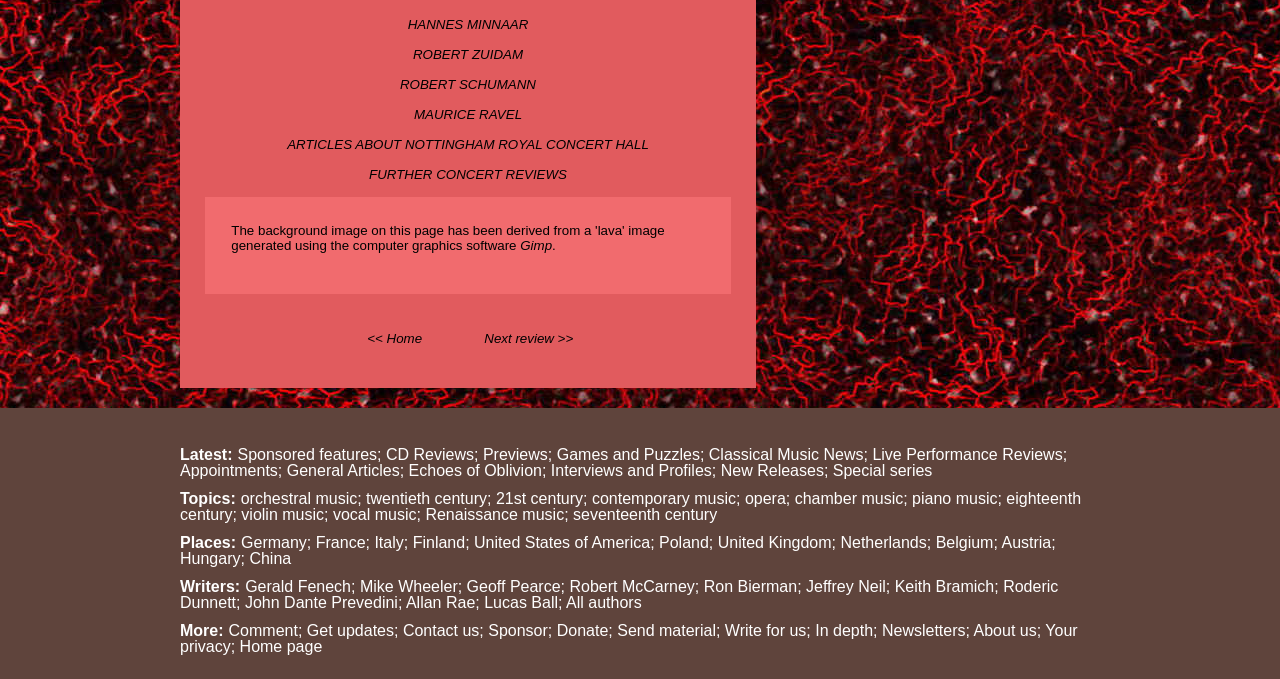Calculate the bounding box coordinates of the UI element given the description: "Escazu".

None